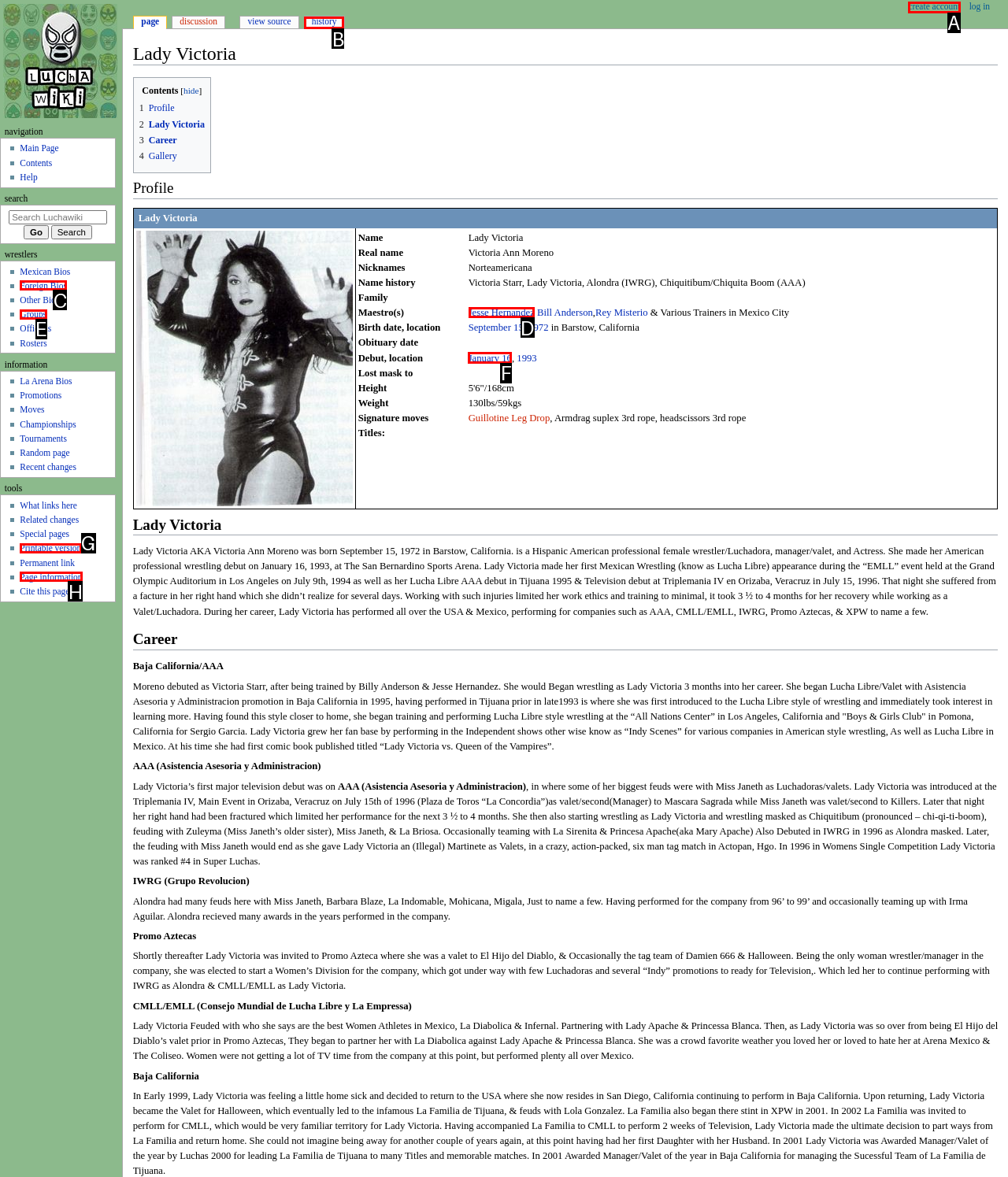For the instruction: Contact the owner, determine the appropriate UI element to click from the given options. Respond with the letter corresponding to the correct choice.

None